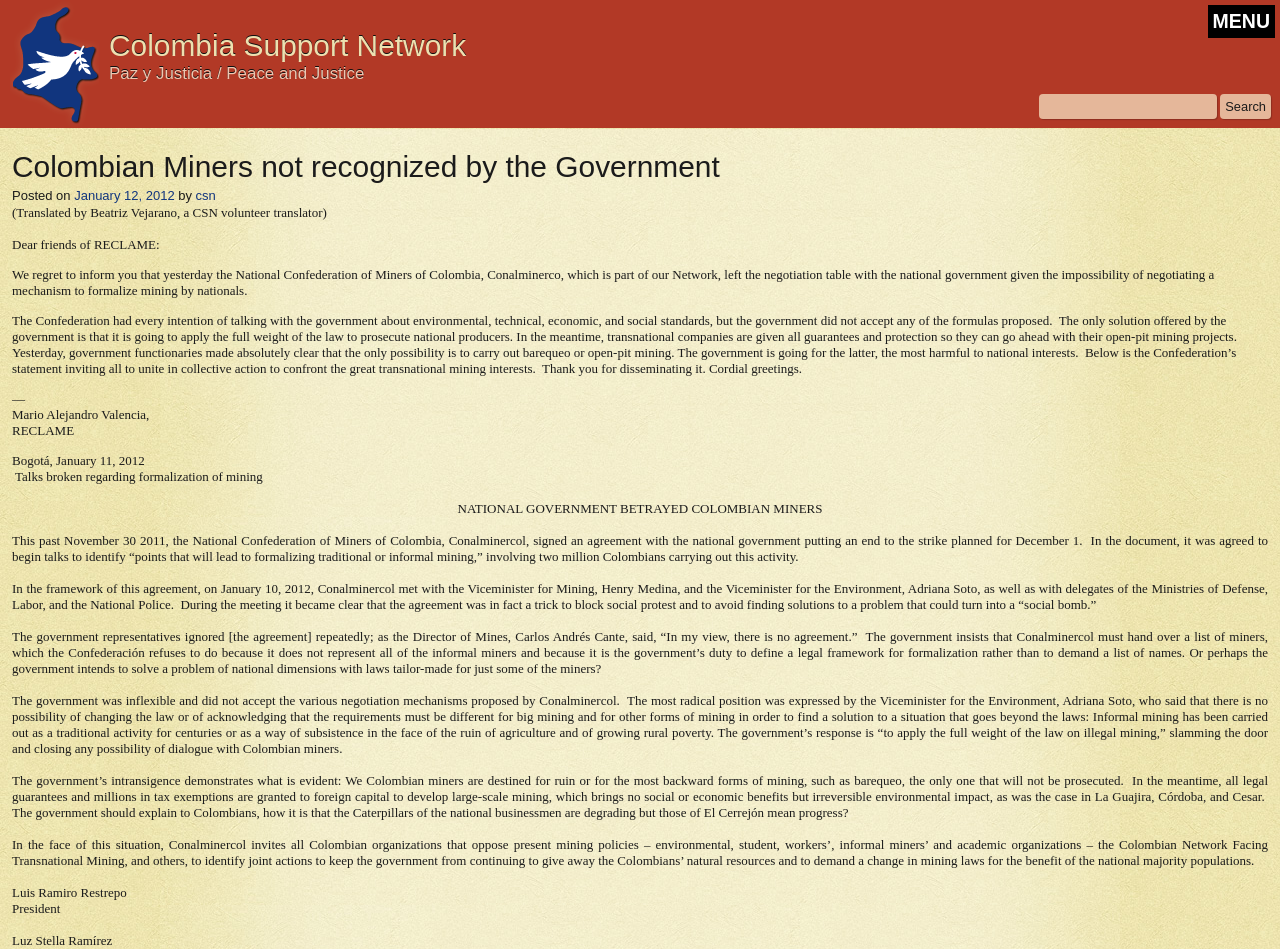Determine the bounding box for the UI element as described: "January 12, 2012". The coordinates should be represented as four float numbers between 0 and 1, formatted as [left, top, right, bottom].

[0.058, 0.198, 0.136, 0.214]